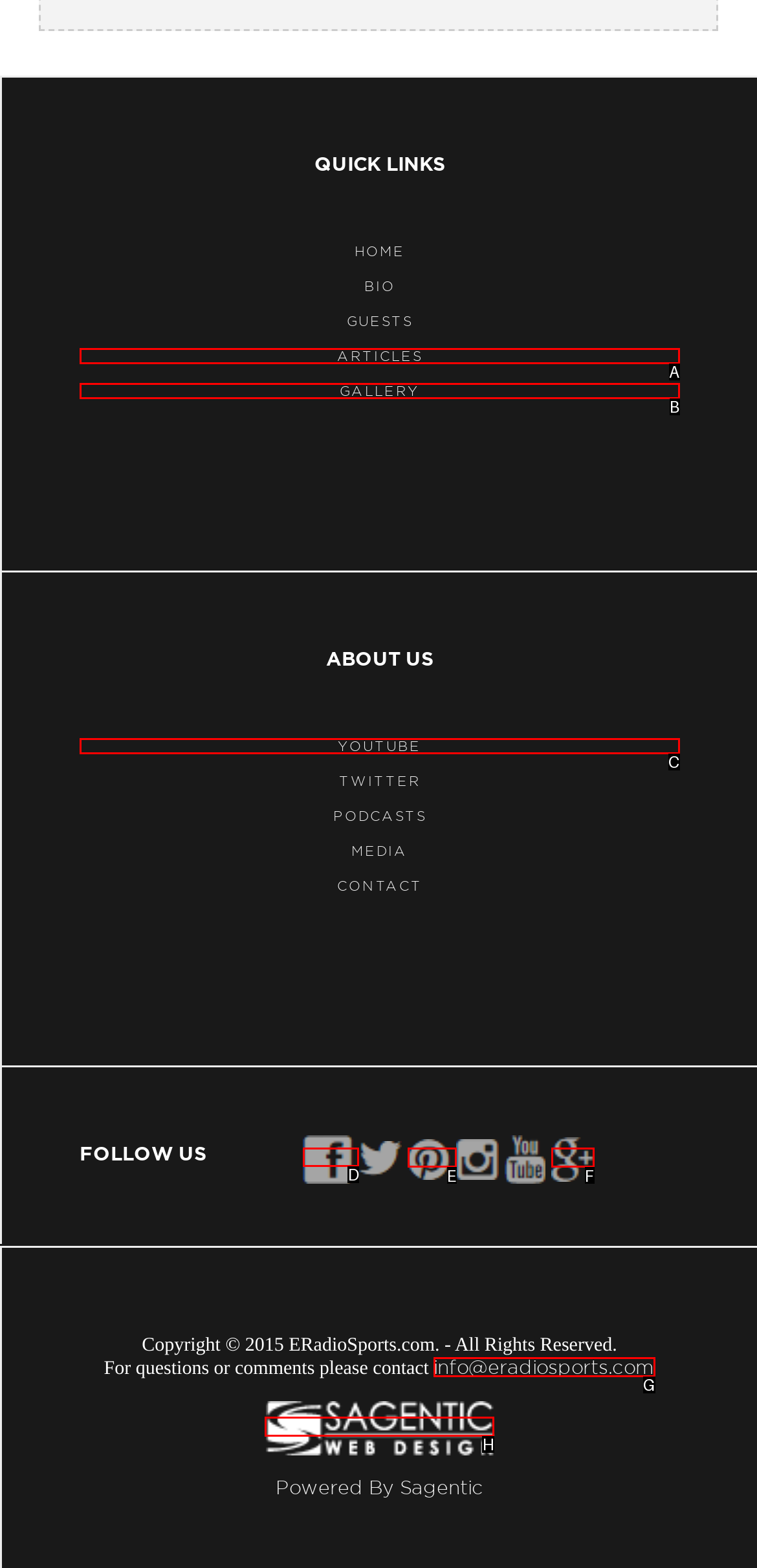Indicate the letter of the UI element that should be clicked to accomplish the task: follow on facebook. Answer with the letter only.

D